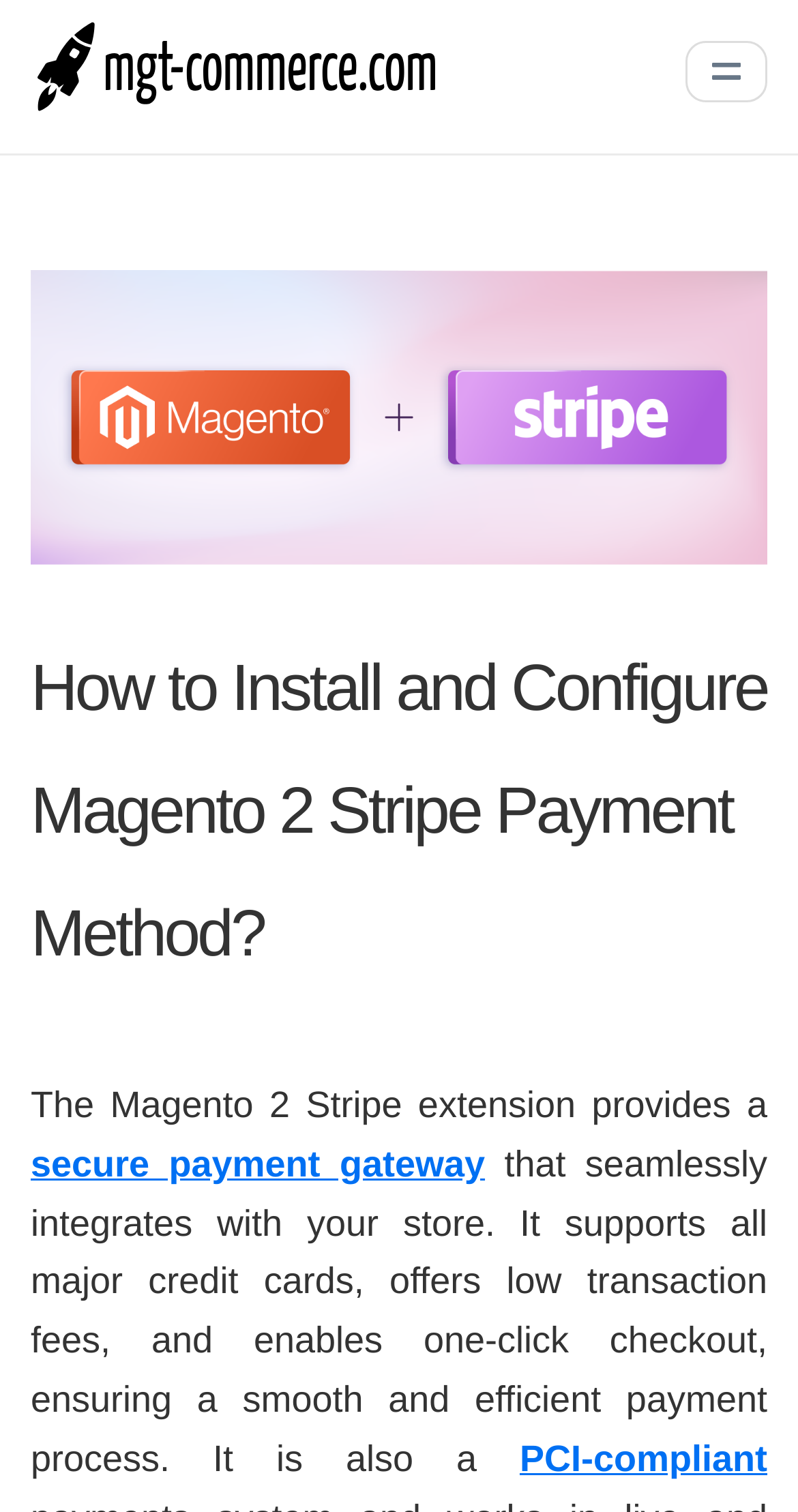What is the purpose of the Magento 2 Stripe extension?
Answer the question with just one word or phrase using the image.

Secure payment gateway